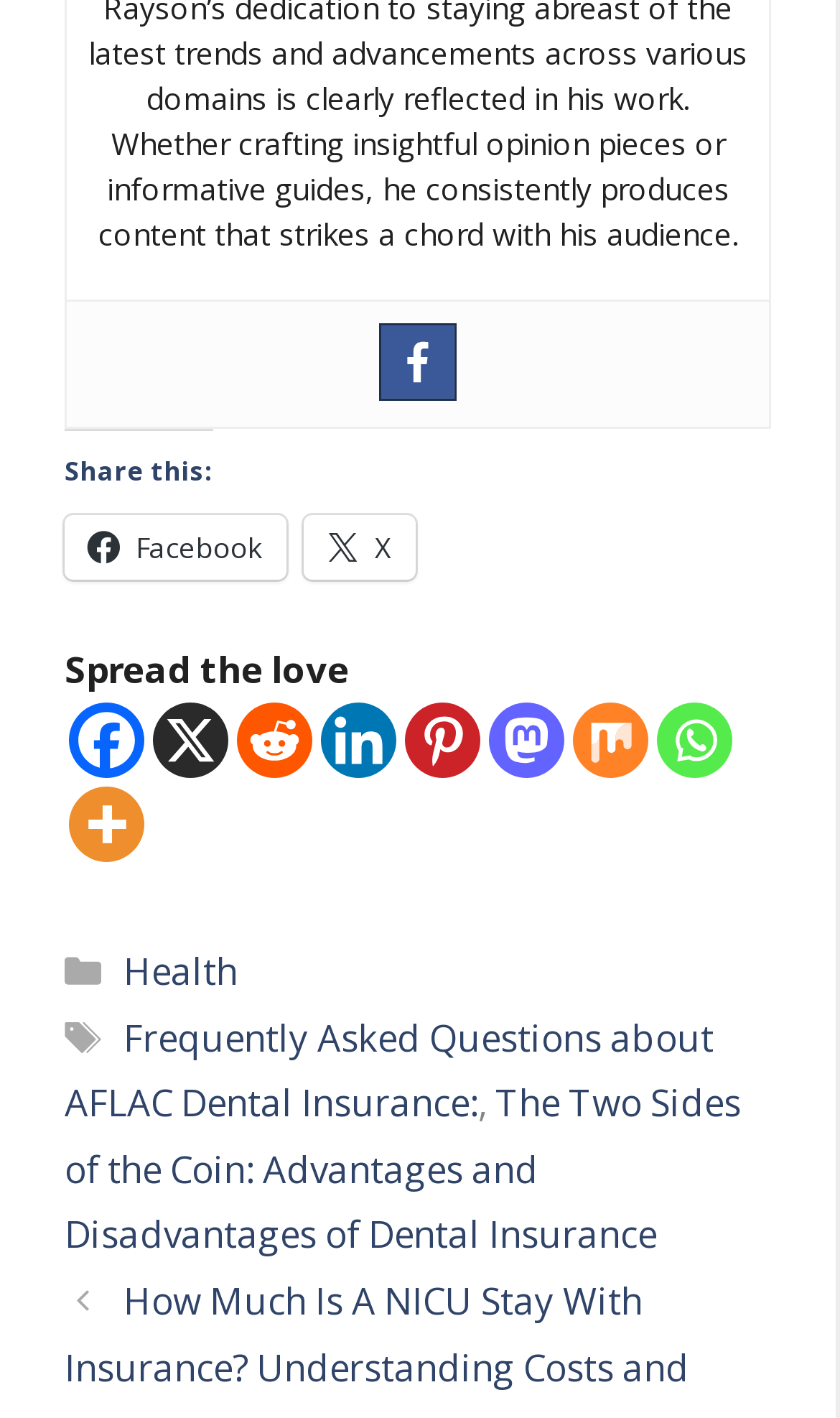Locate the bounding box coordinates of the area to click to fulfill this instruction: "Click the Steve Rowley link". The bounding box should be presented as four float numbers between 0 and 1, in the order [left, top, right, bottom].

None